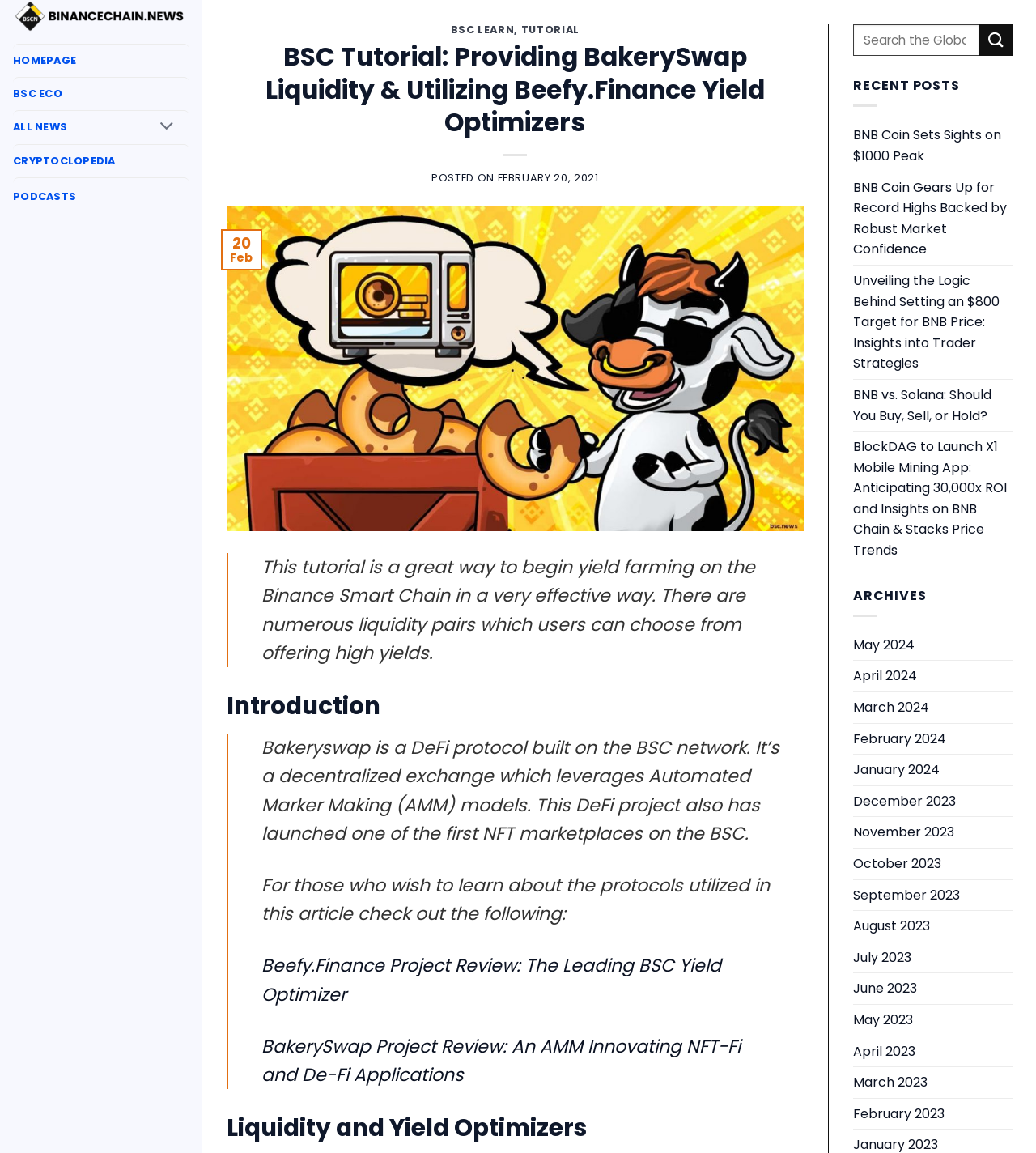Identify the bounding box coordinates of the area that should be clicked in order to complete the given instruction: "Read the BSC Tutorial". The bounding box coordinates should be four float numbers between 0 and 1, i.e., [left, top, right, bottom].

[0.24, 0.035, 0.754, 0.121]